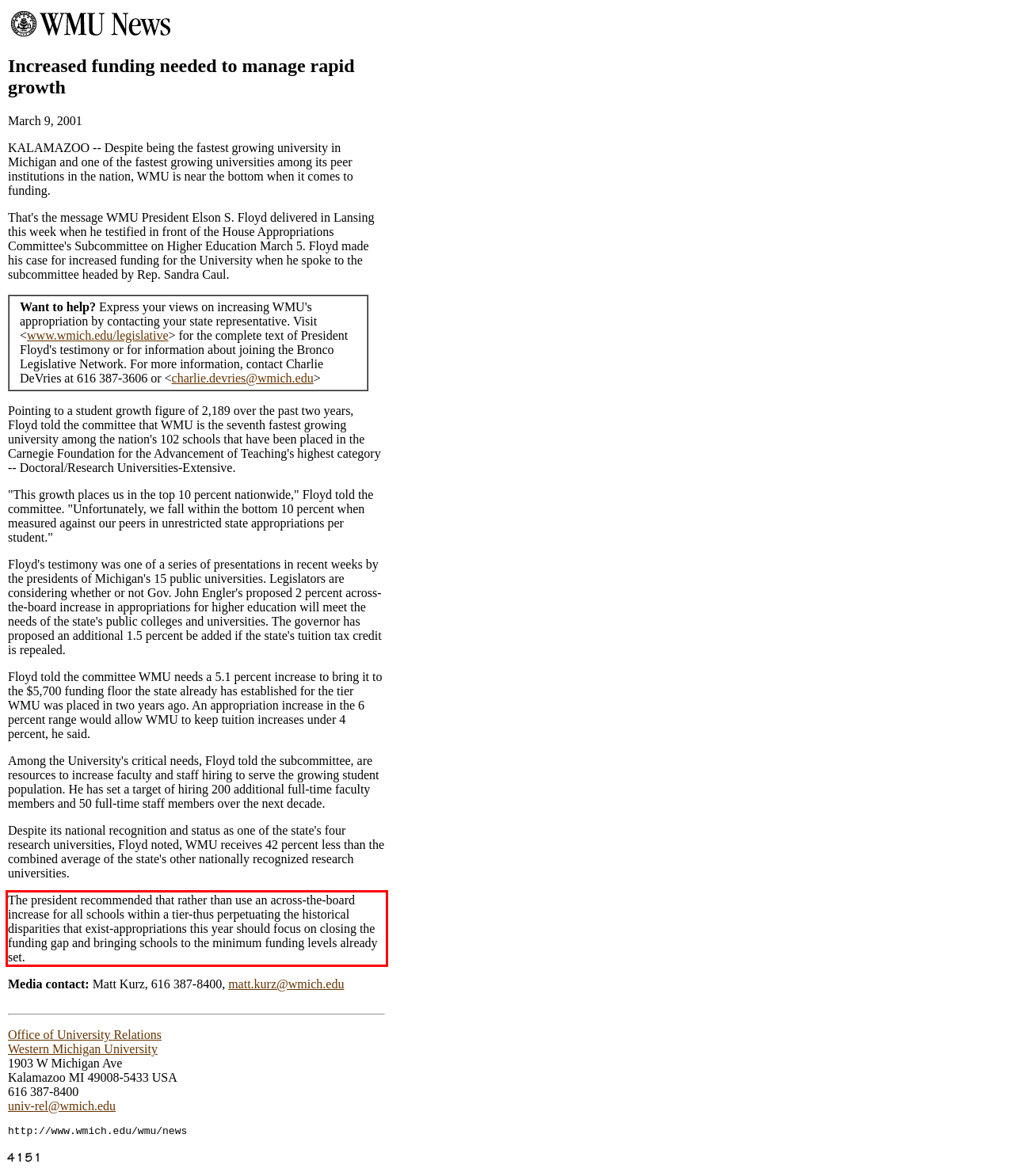You are looking at a screenshot of a webpage with a red rectangle bounding box. Use OCR to identify and extract the text content found inside this red bounding box.

The president recommended that rather than use an across-the-board increase for all schools within a tier-thus perpetuating the historical disparities that exist-appropriations this year should focus on closing the funding gap and bringing schools to the minimum funding levels already set.